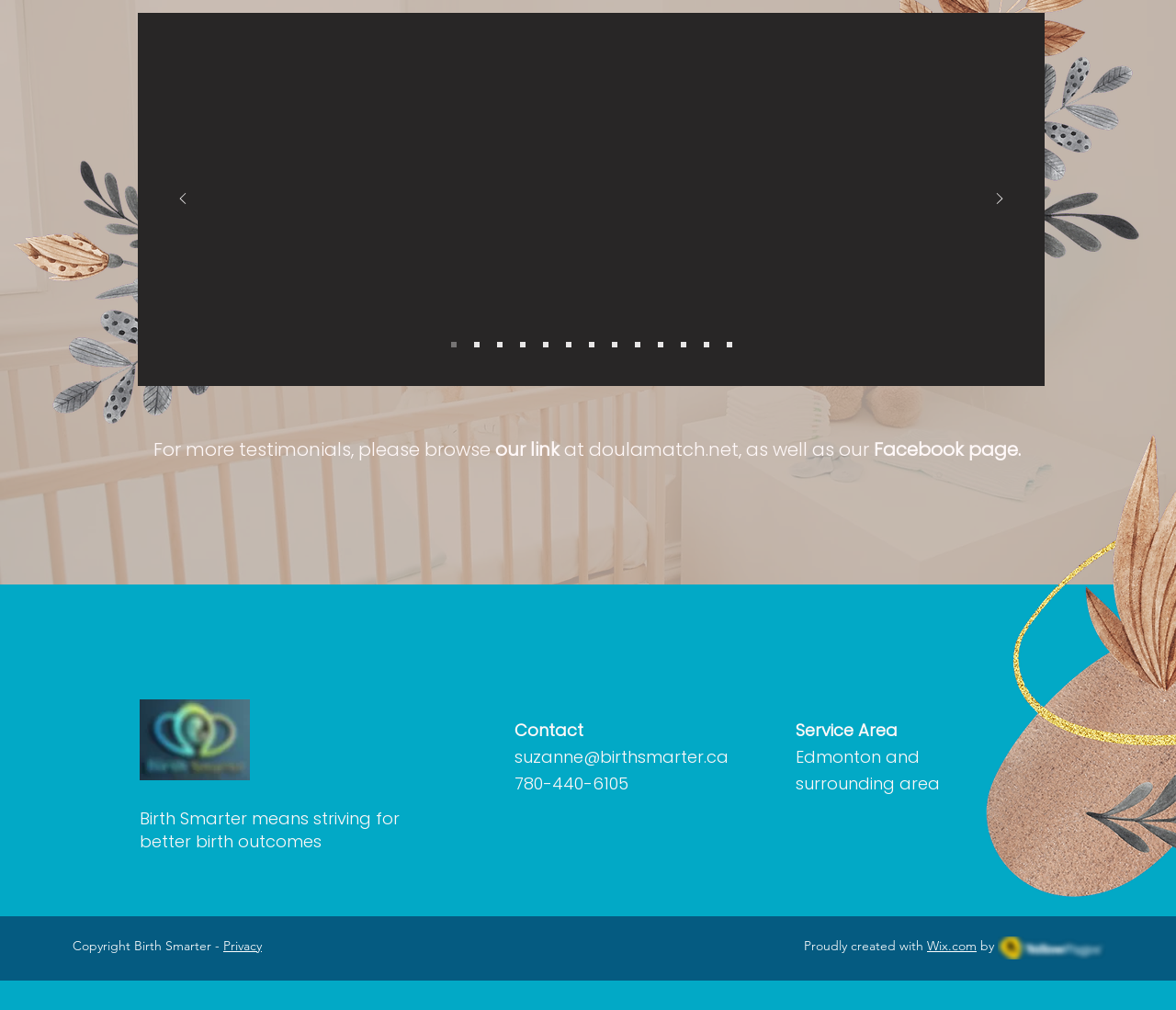Please locate the bounding box coordinates of the element that needs to be clicked to achieve the following instruction: "Click the Next button". The coordinates should be four float numbers between 0 and 1, i.e., [left, top, right, bottom].

[0.834, 0.178, 0.866, 0.217]